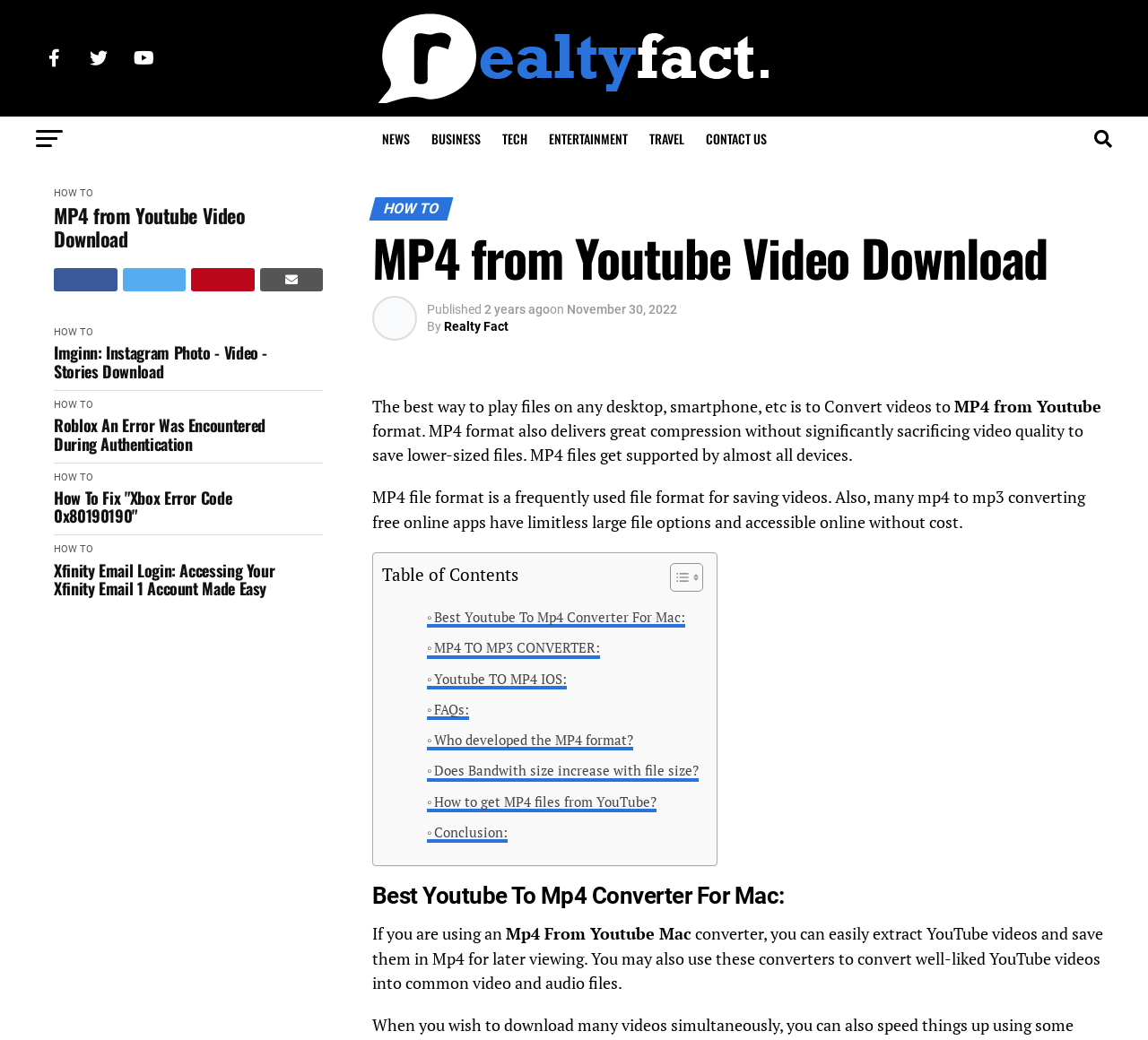Determine the bounding box coordinates of the clickable element to complete this instruction: "Click on the 'HOW TO' link". Provide the coordinates in the format of four float numbers between 0 and 1, [left, top, right, bottom].

[0.047, 0.18, 0.081, 0.191]